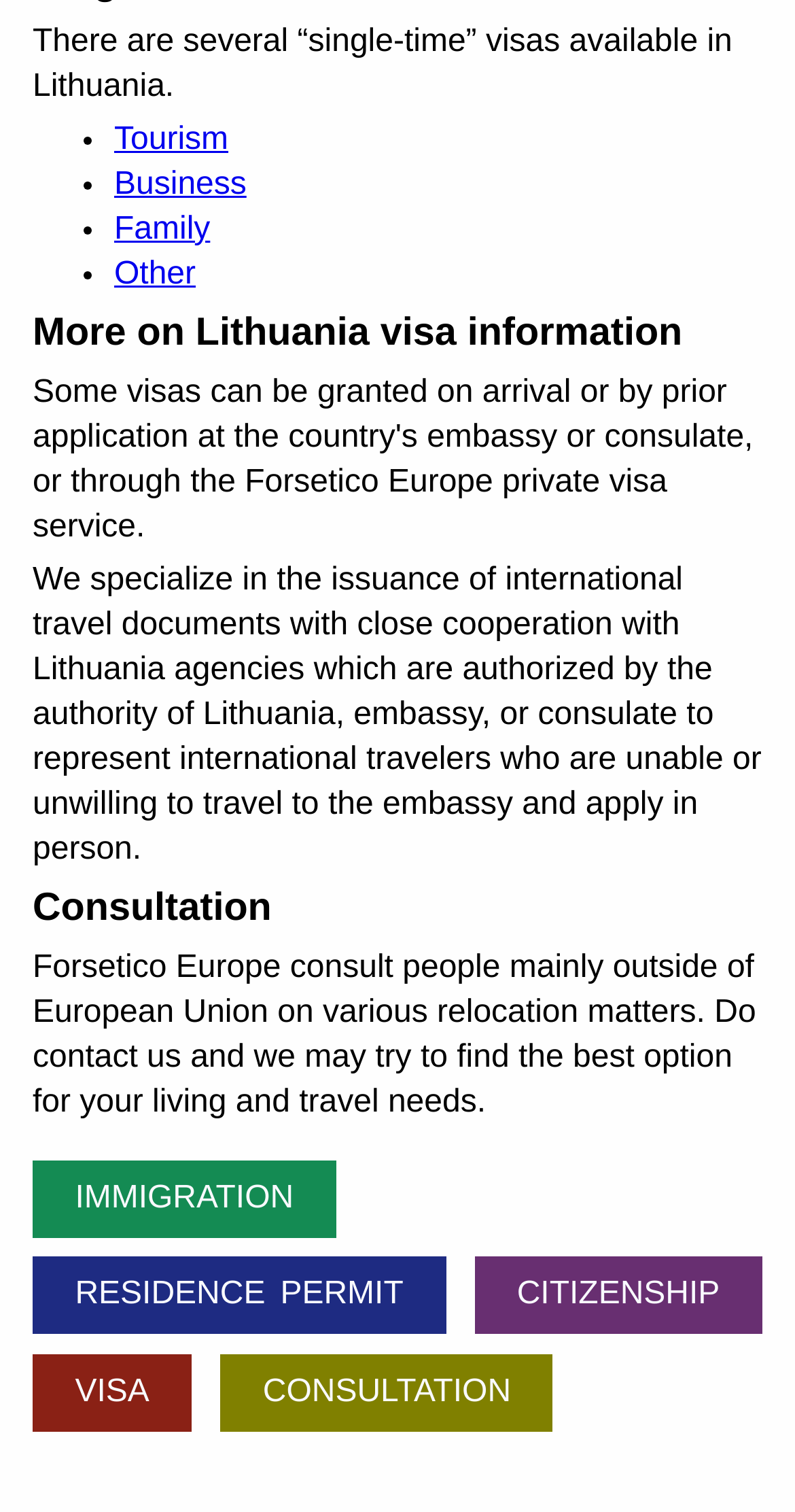Based on the element description Citizenship, identify the bounding box coordinates for the UI element. The coordinates should be in the format (top-left x, top-left y, bottom-right x, bottom-right y) and within the 0 to 1 range.

[0.597, 0.831, 0.959, 0.883]